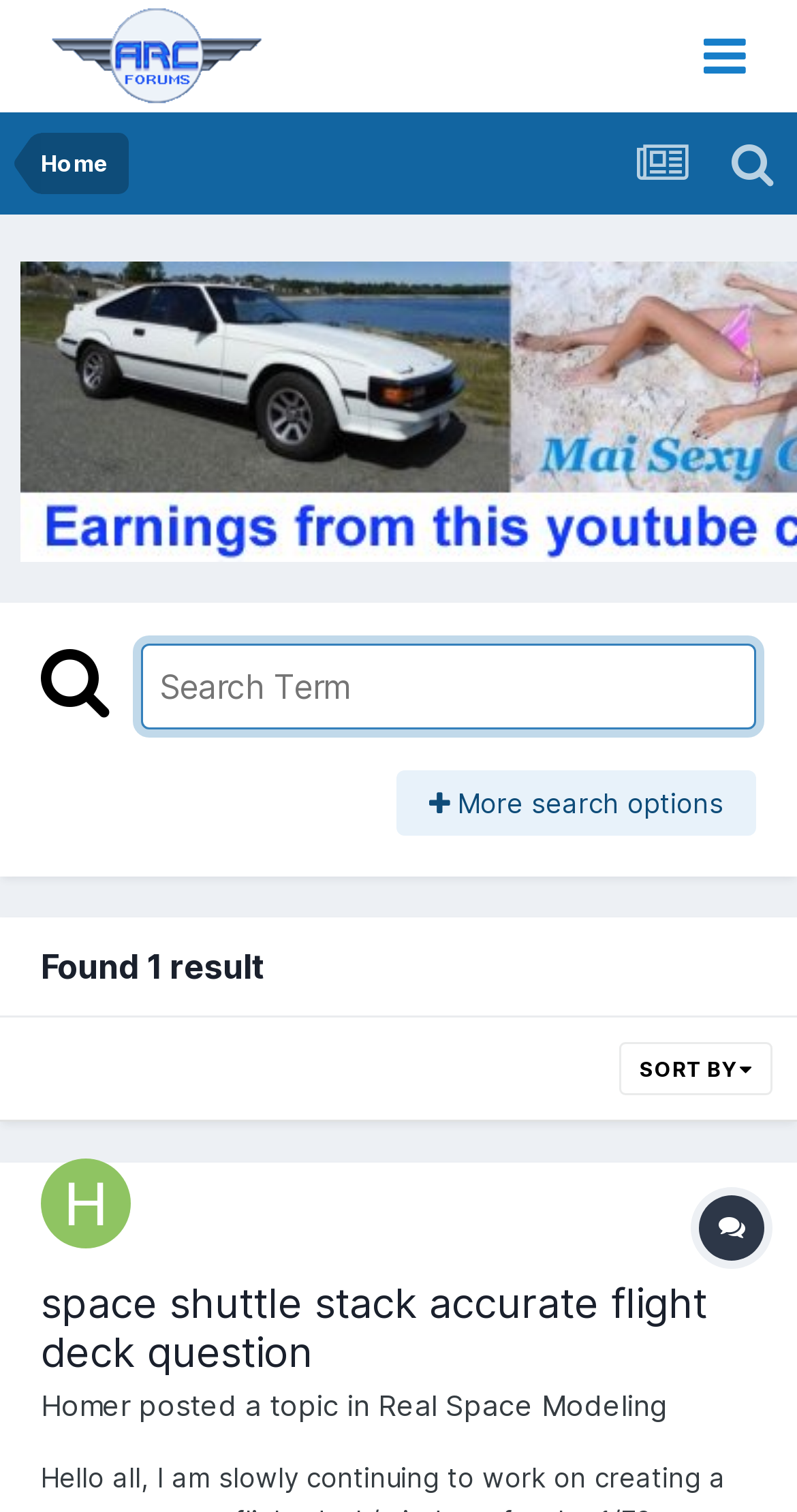Respond to the question with just a single word or phrase: 
What is the current search term?

space shuttle 1/72 stack